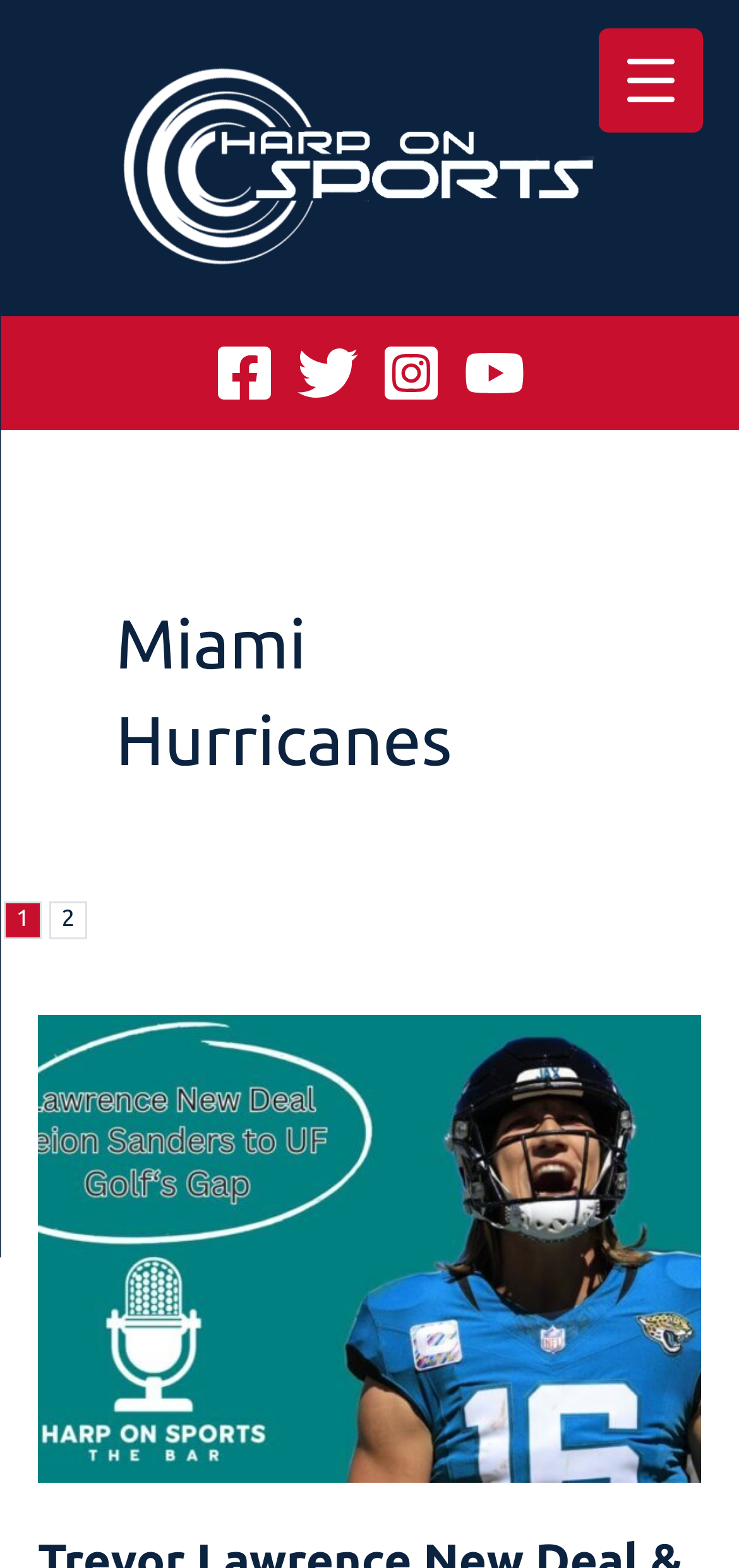What is the main topic of the webpage?
Using the image as a reference, answer the question in detail.

The main topic of the webpage is Miami Hurricanes, which is indicated by the heading 'Miami Hurricanes' located at the top of the webpage, with a bounding box of [0.156, 0.379, 0.844, 0.503].